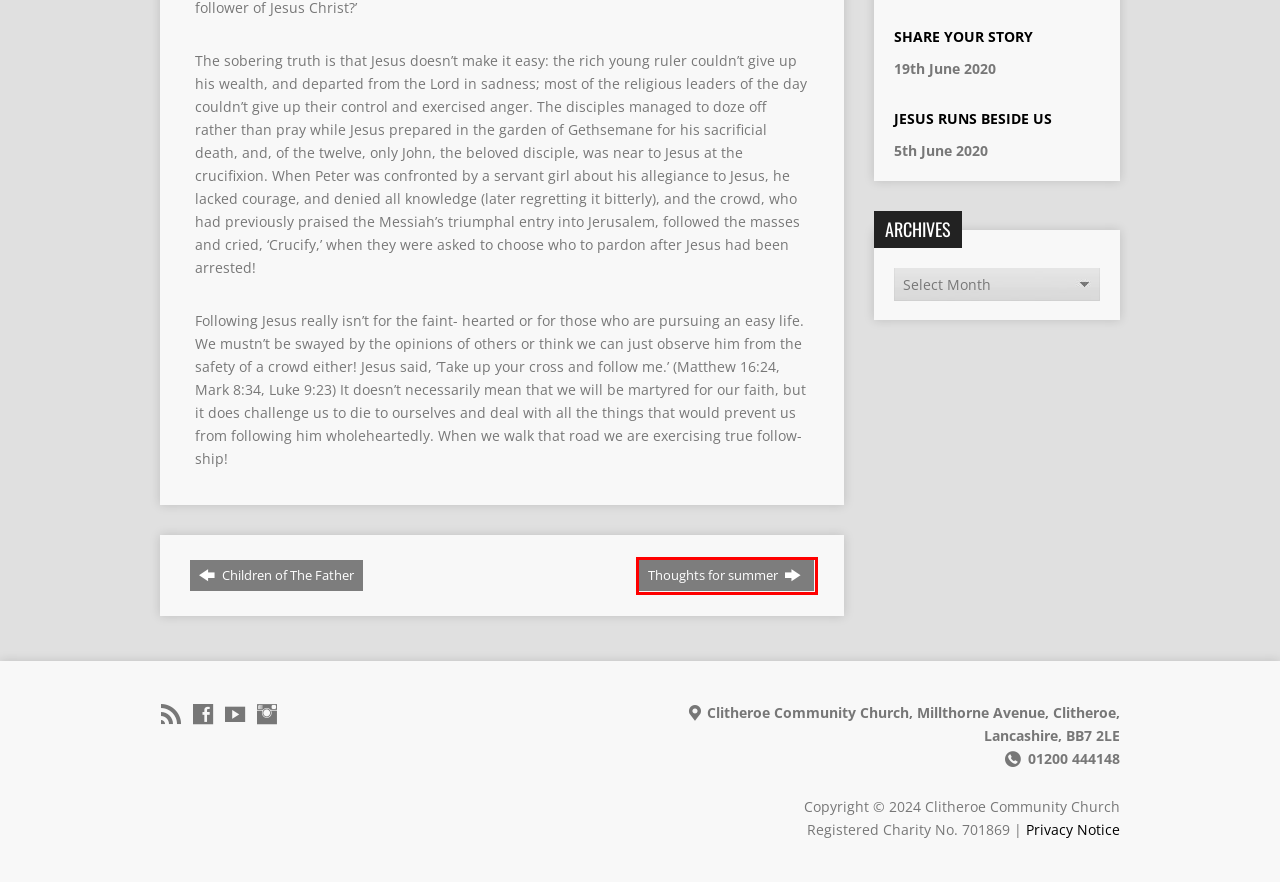You are provided with a screenshot of a webpage containing a red rectangle bounding box. Identify the webpage description that best matches the new webpage after the element in the bounding box is clicked. Here are the potential descriptions:
A. Vision, Values and Beliefs
B. Share your story - Clitheroe Community Church
C. Privacy Policy
D. Thoughts for summer - Clitheroe Community Church
E. Jesus runs beside us - Clitheroe Community Church
F. Children of The Father - Clitheroe Community Church
G. Quickening the pace - Clitheroe Community Church
H. Sundays

D